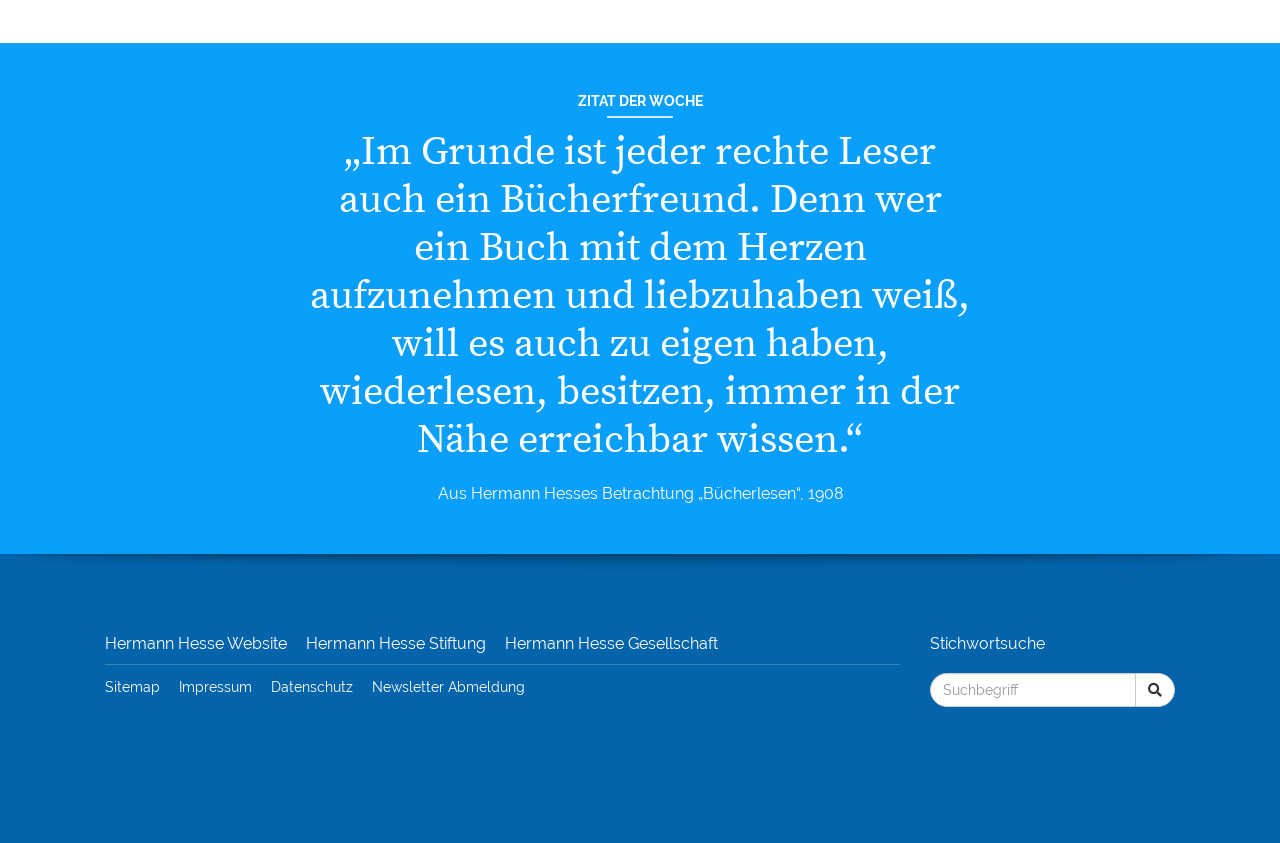Please answer the following question using a single word or phrase: 
What is the position of the search box?

Bottom right